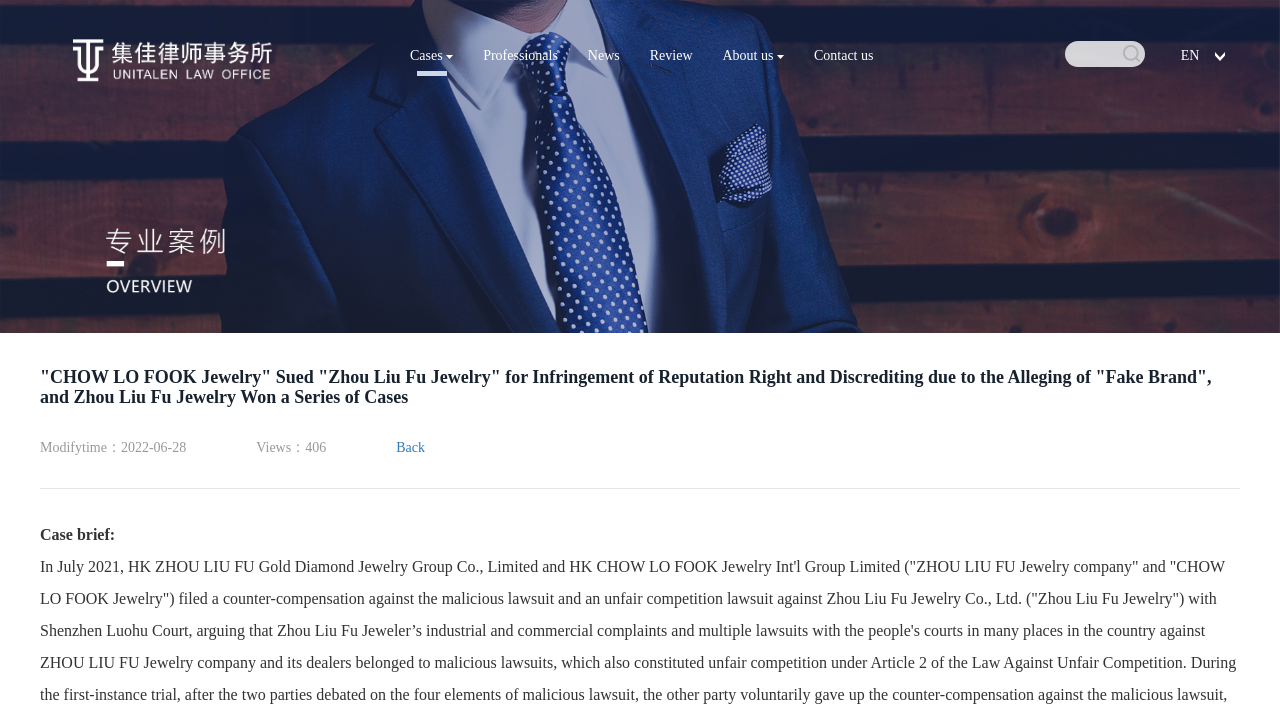Explain the webpage in detail, including its primary components.

The webpage appears to be a news article or a blog post about a legal case between two jewelry companies, CHOW LO FOOK Jewelry and ZHOU LIU FU Jewelry. 

At the top of the page, there is a logo image on the left side, and a navigation menu with links to different sections of the website, including "Cases", "Professionals", "News", "Review", "About us", and "Contact us". 

Below the navigation menu, there is a large heading that summarizes the content of the article, which is about CHOW LO FOOK Jewelry suing ZHOU LIU FU Jewelry for infringement of reputation right and discrediting due to allegations of being a "fake brand". 

On the right side of the heading, there is a list box with a single image. 

Further down the page, there are several lines of text, including the modification time and the number of views of the article, which are 2022-06-28 and 406, respectively. 

There is also a "Back" link and a "Case brief" section, which suggests that the article is part of a larger collection of legal cases. 

At the top right corner of the page, there is a language selection link labeled "EN", and a search bar with a button.